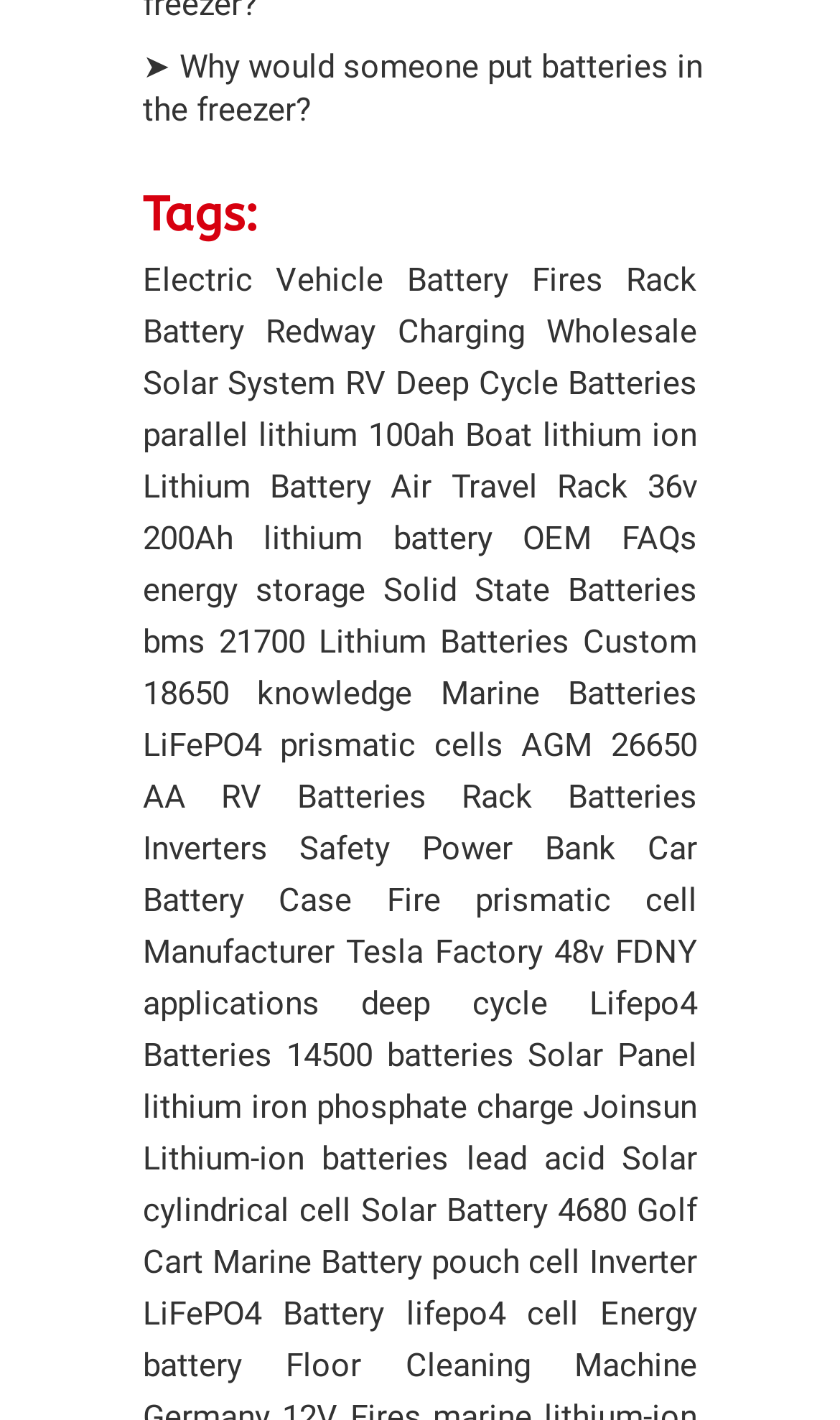Please specify the bounding box coordinates of the region to click in order to perform the following instruction: "Learn about 'Deep Cycle Batteries'".

[0.471, 0.257, 0.83, 0.284]